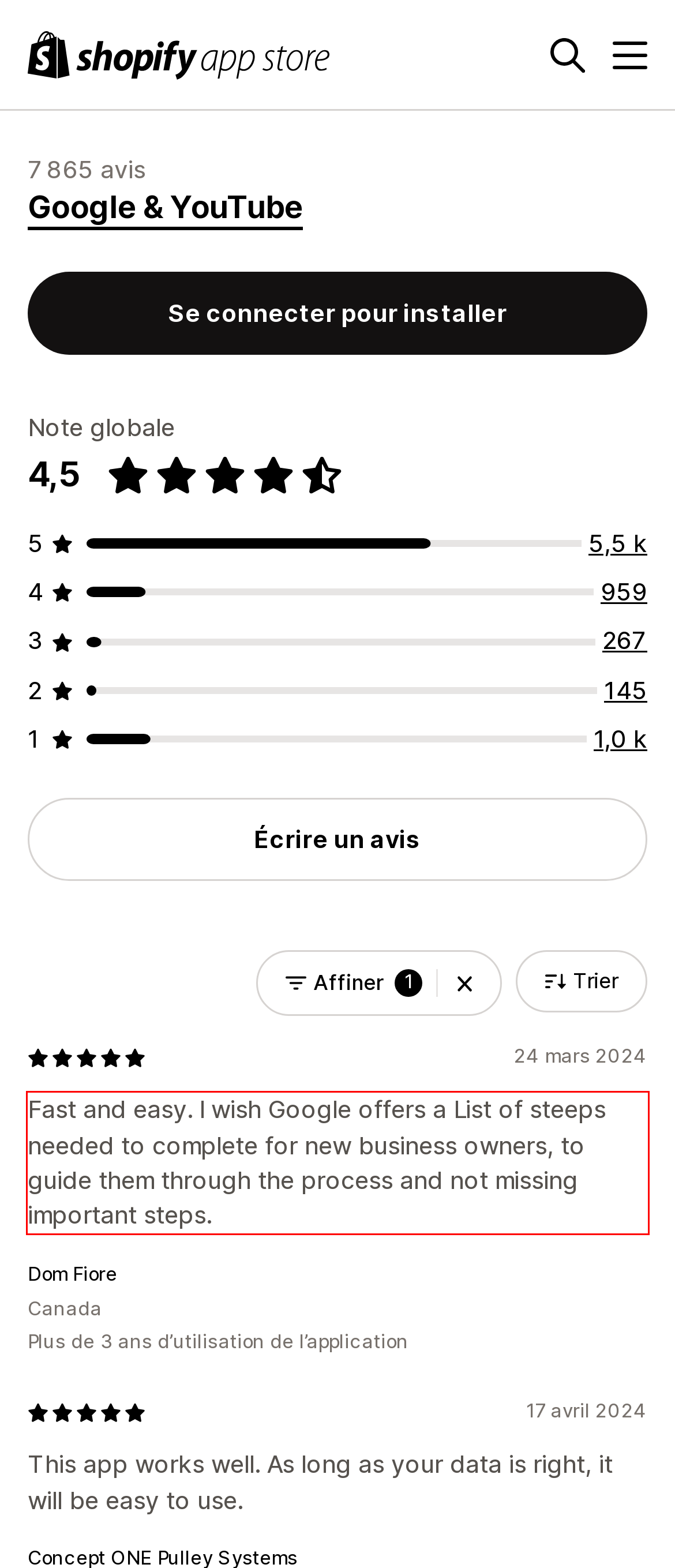You have a webpage screenshot with a red rectangle surrounding a UI element. Extract the text content from within this red bounding box.

Fast and easy. I wish Google offers a List of steeps needed to complete for new business owners, to guide them through the process and not missing important steps.